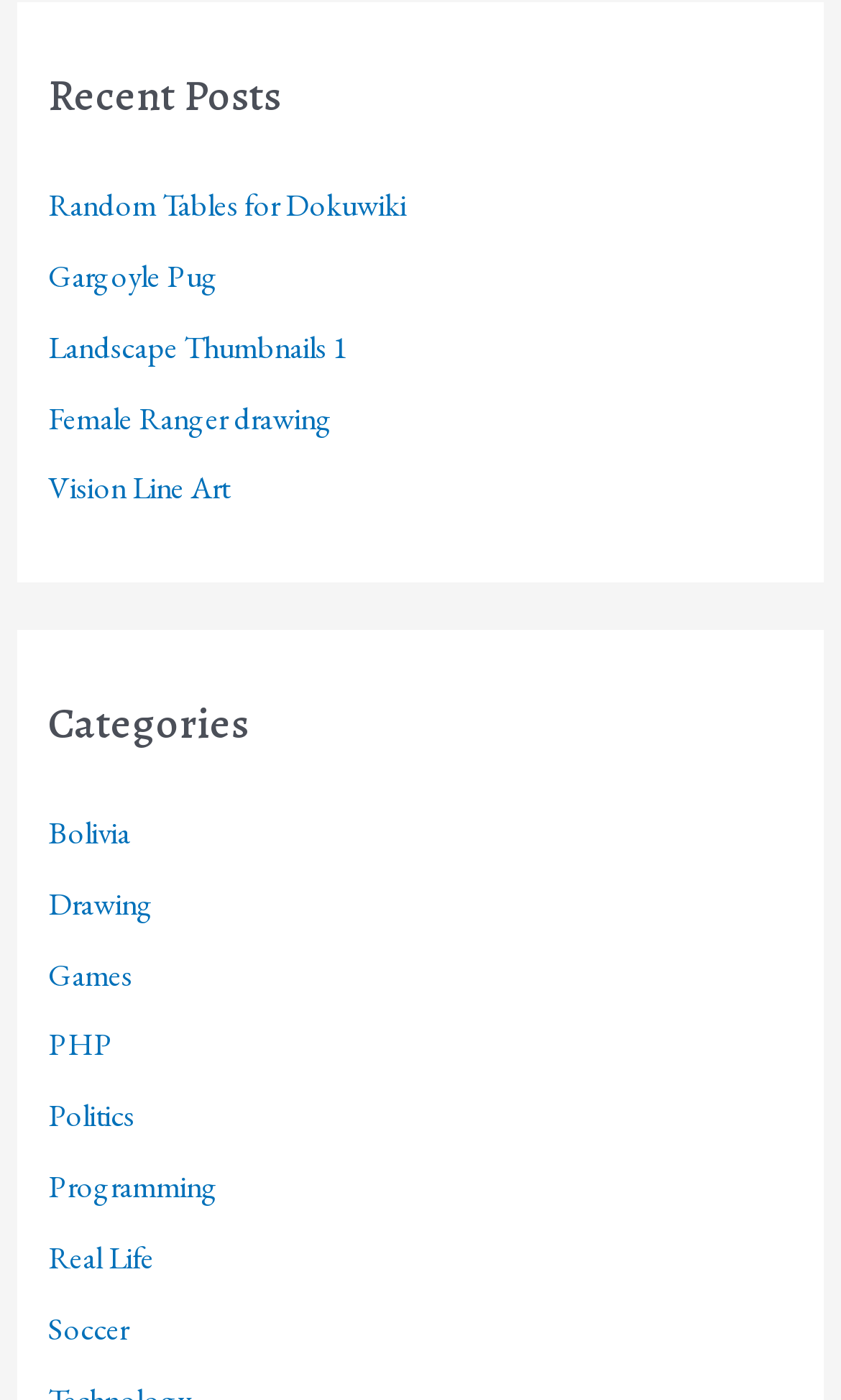How many recent posts are listed?
Using the information presented in the image, please offer a detailed response to the question.

I counted the number of links under the 'Recent Posts' heading, which are 'Random Tables for Dokuwiki', 'Gargoyle Pug', 'Landscape Thumbnails 1', 'Female Ranger drawing', and 'Vision Line Art'. There are 5 links in total.